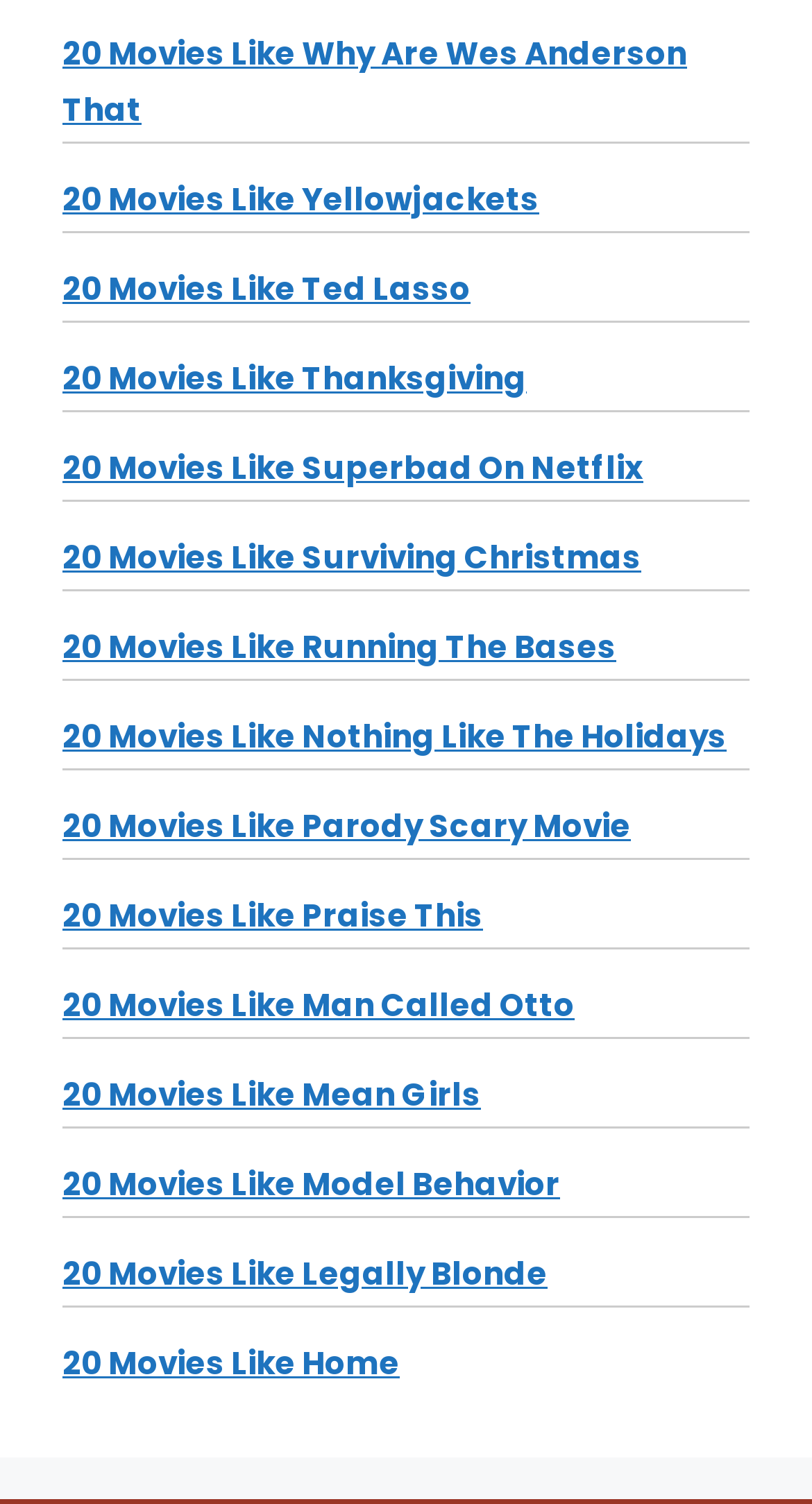What is the common prefix of all link texts?
Please provide a comprehensive answer based on the information in the image.

By examining the link texts, I noticed that all of them start with '20 Movies Like', which suggests that the webpage is providing recommendations for movies similar to various titles.